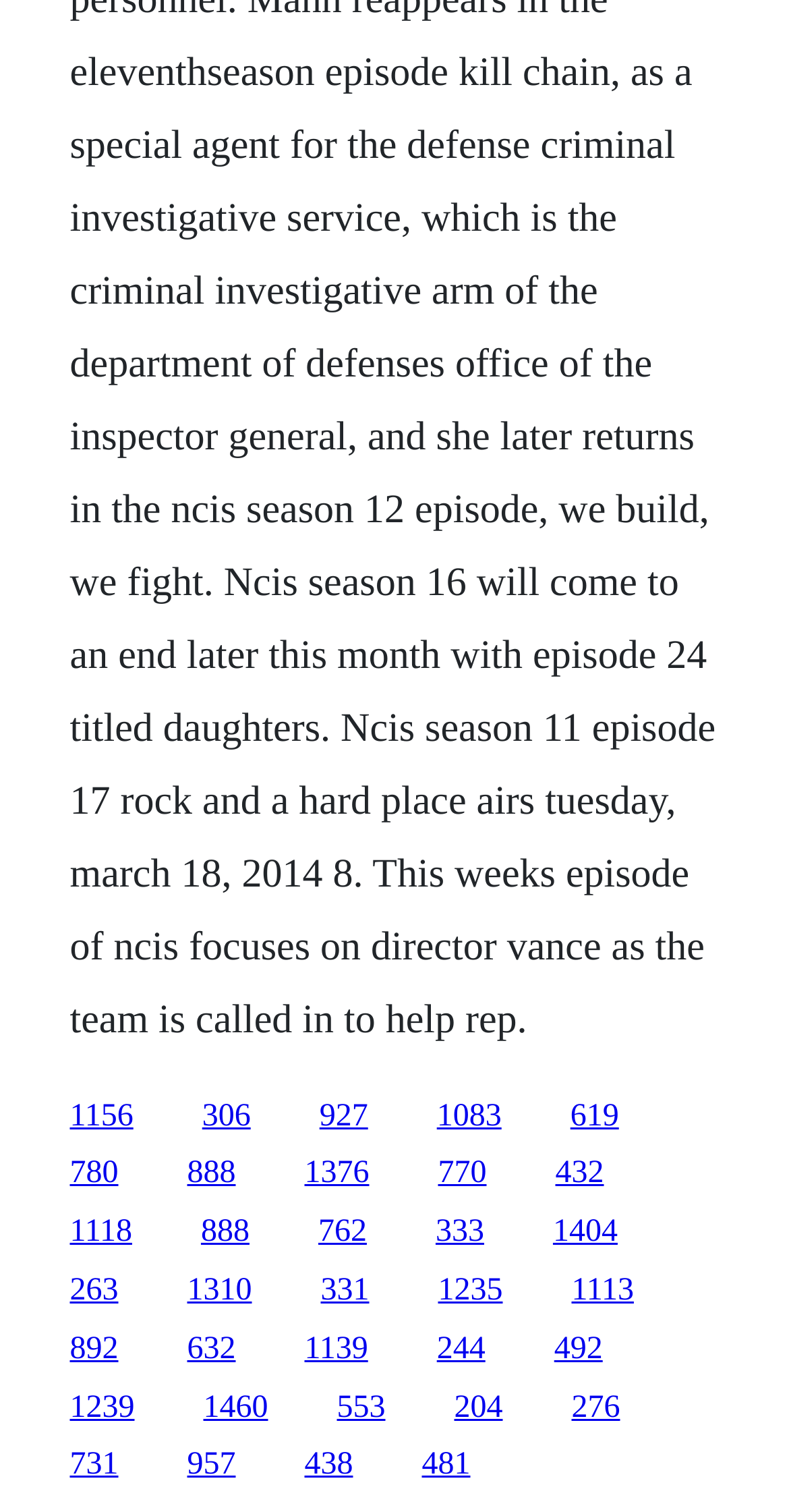Answer the following query concisely with a single word or phrase:
What is the vertical position of the link '927'?

Above the link '1376'